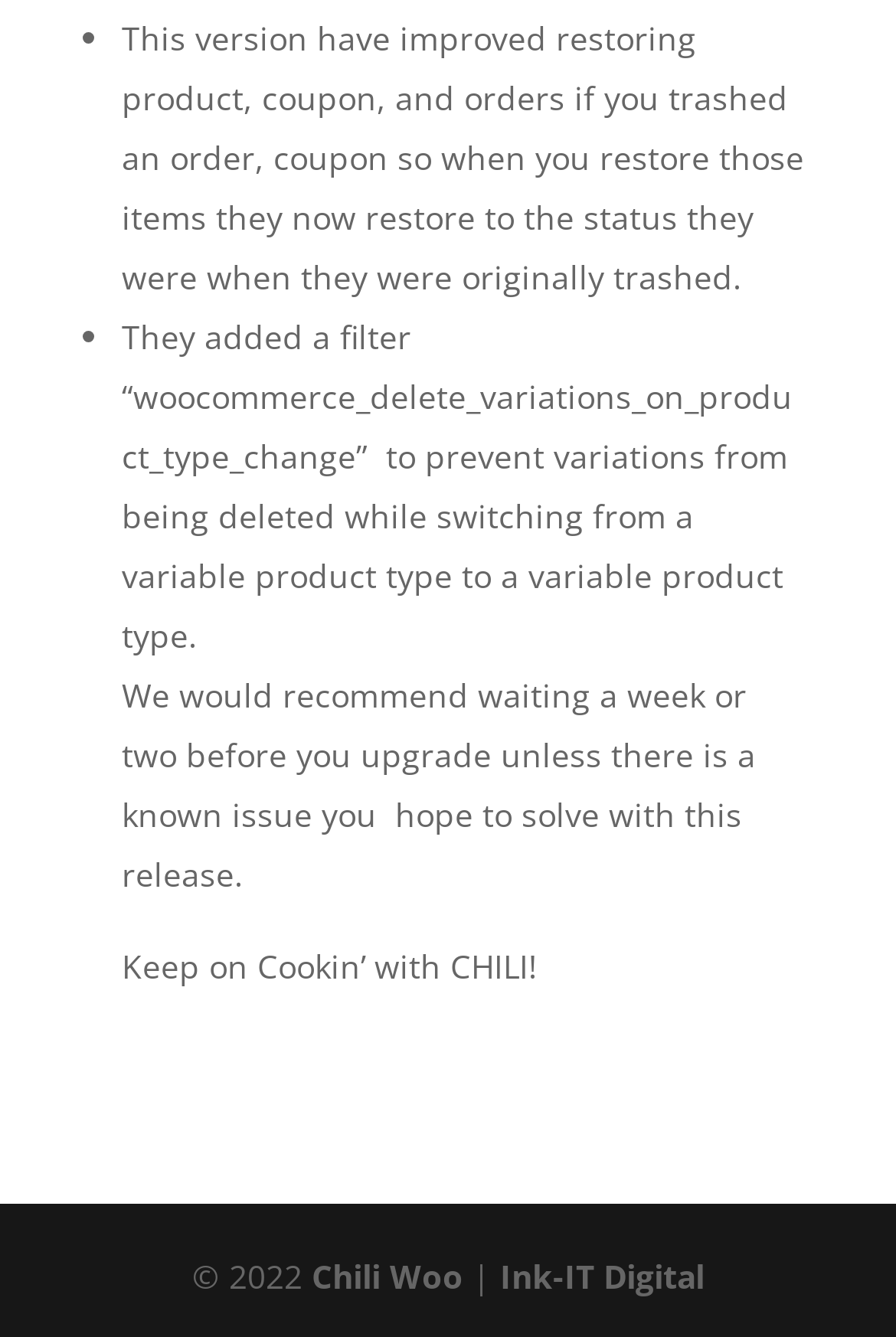What is the purpose of the 'woocommerce_delete_variations_on_product_type_change' filter?
Provide a concise answer using a single word or phrase based on the image.

Prevent variations from being deleted